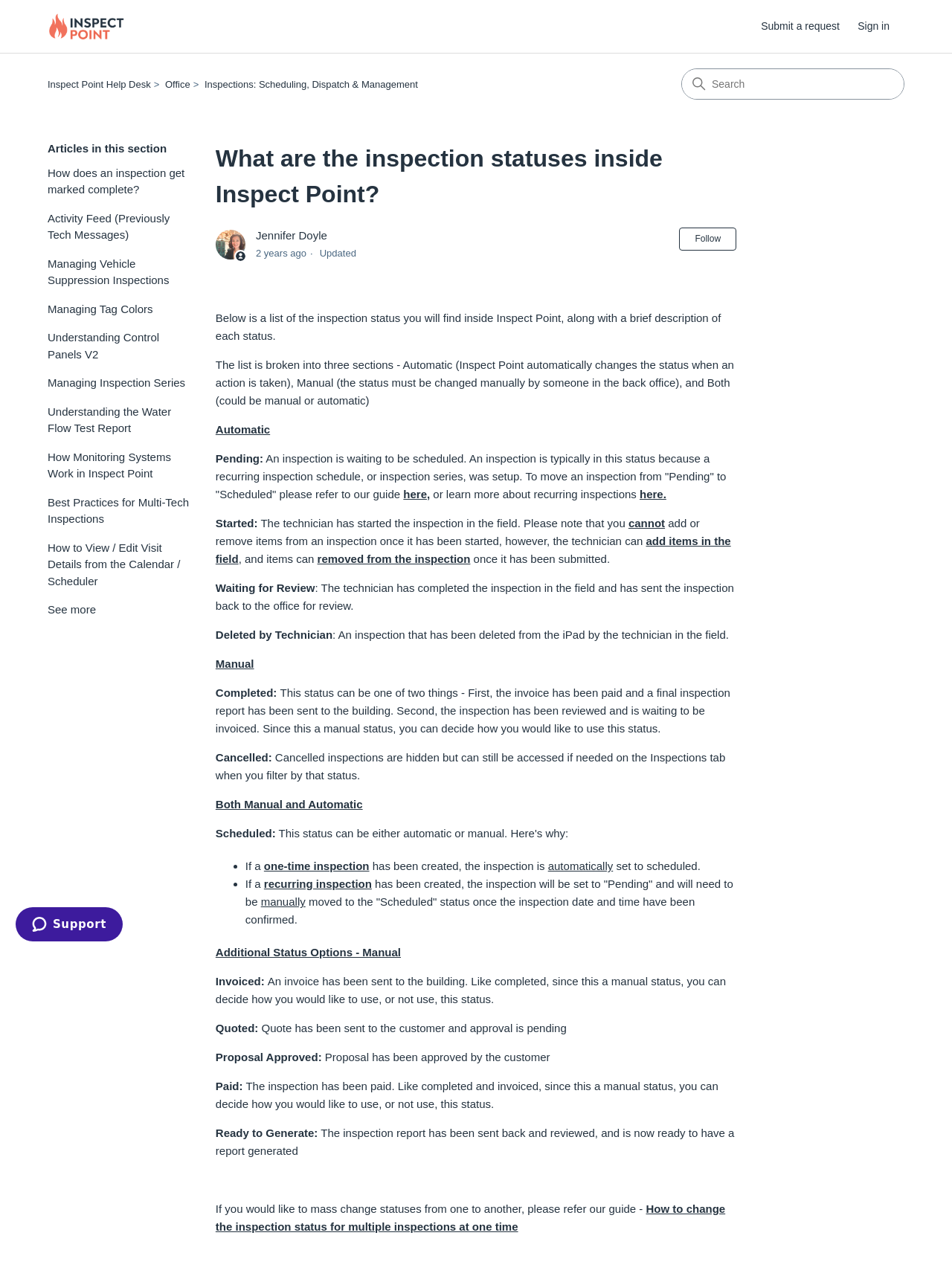Given the webpage screenshot and the description, determine the bounding box coordinates (top-left x, top-left y, bottom-right x, bottom-right y) that define the location of the UI element matching this description: December 20, 2020December 14, 2020

None